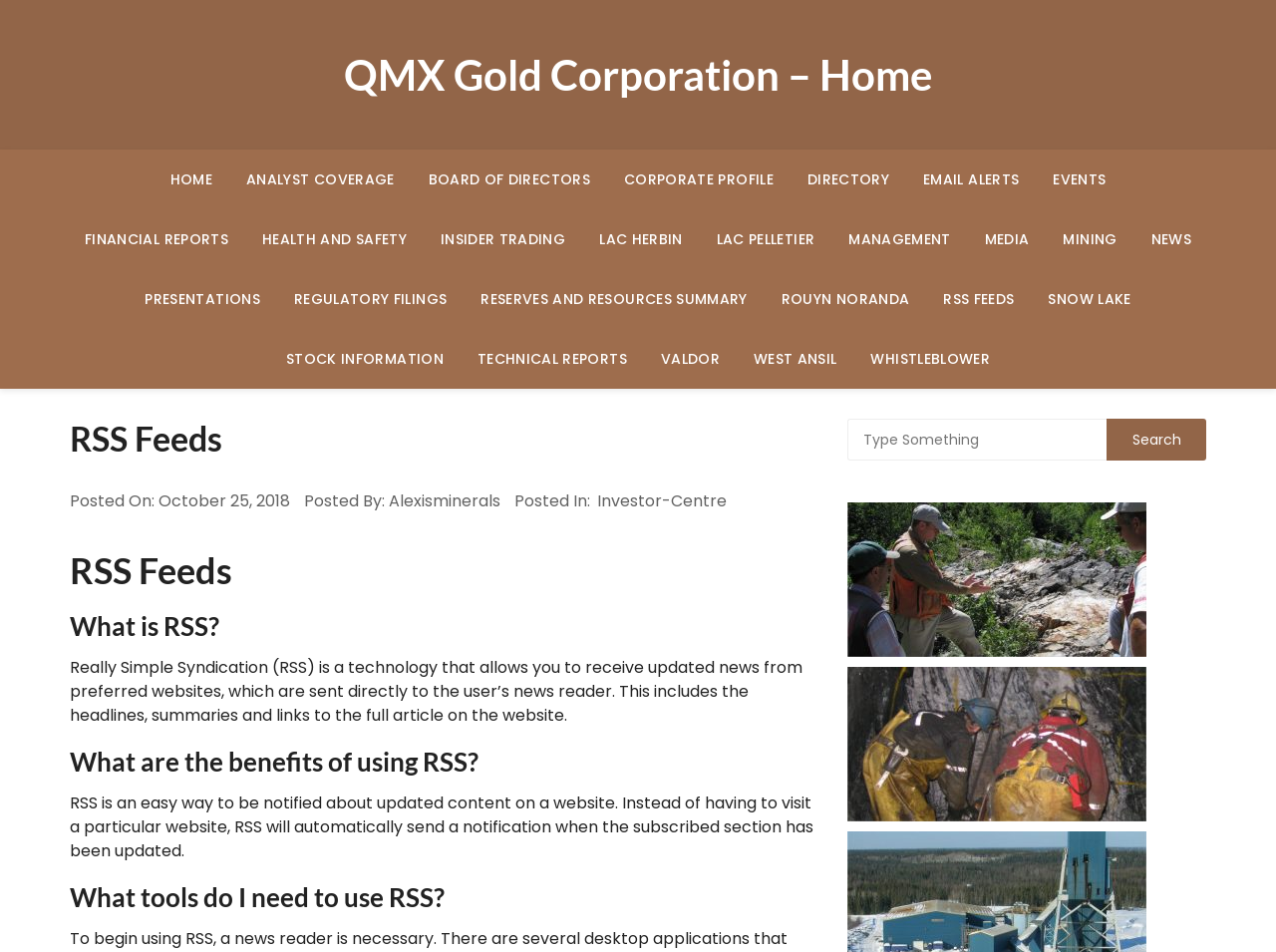Locate the bounding box coordinates of the area where you should click to accomplish the instruction: "Click on HOME".

[0.122, 0.157, 0.178, 0.22]